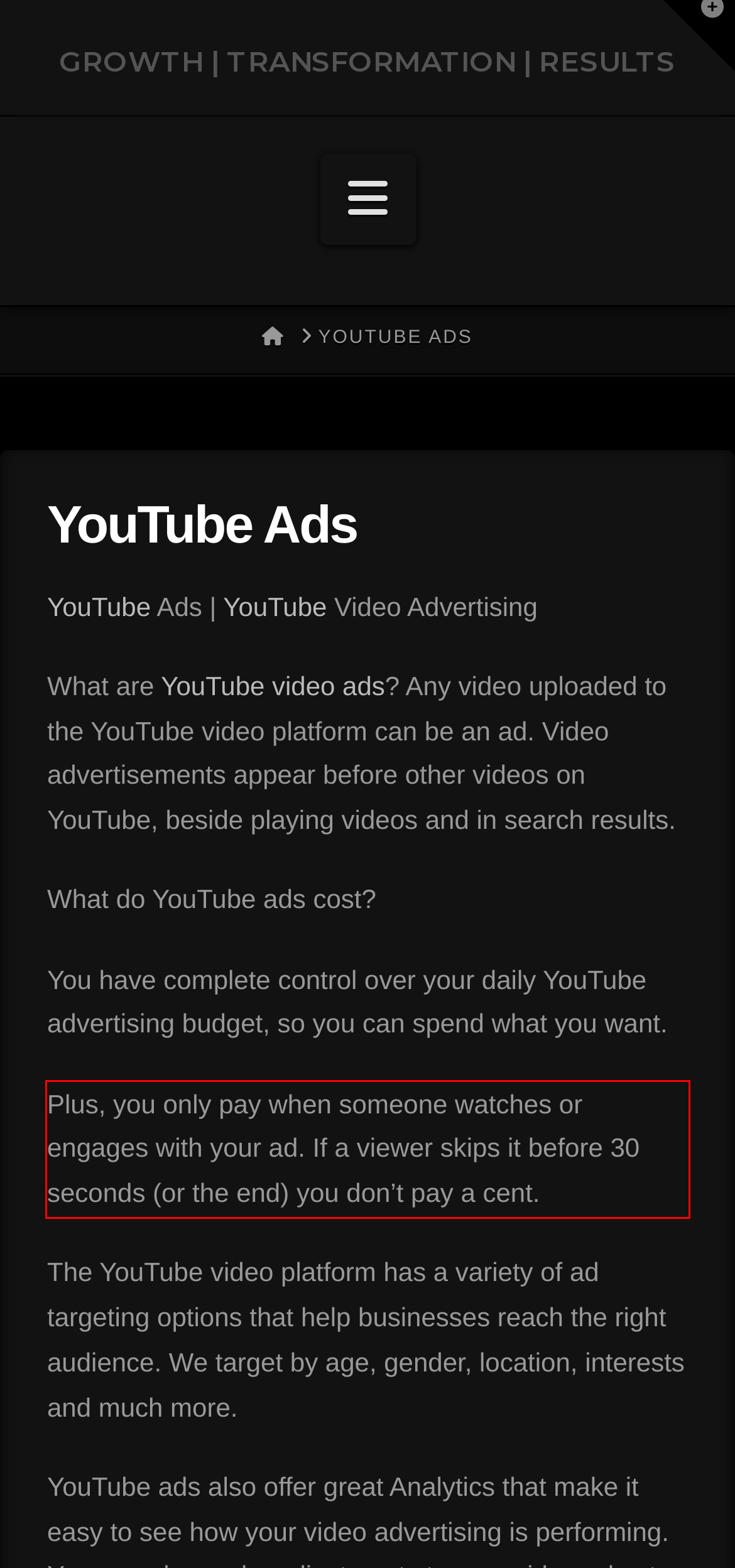Using the provided webpage screenshot, identify and read the text within the red rectangle bounding box.

Plus, you only pay when someone watches or engages with your ad. If a viewer skips it before 30 seconds (or the end) you don’t pay a cent.